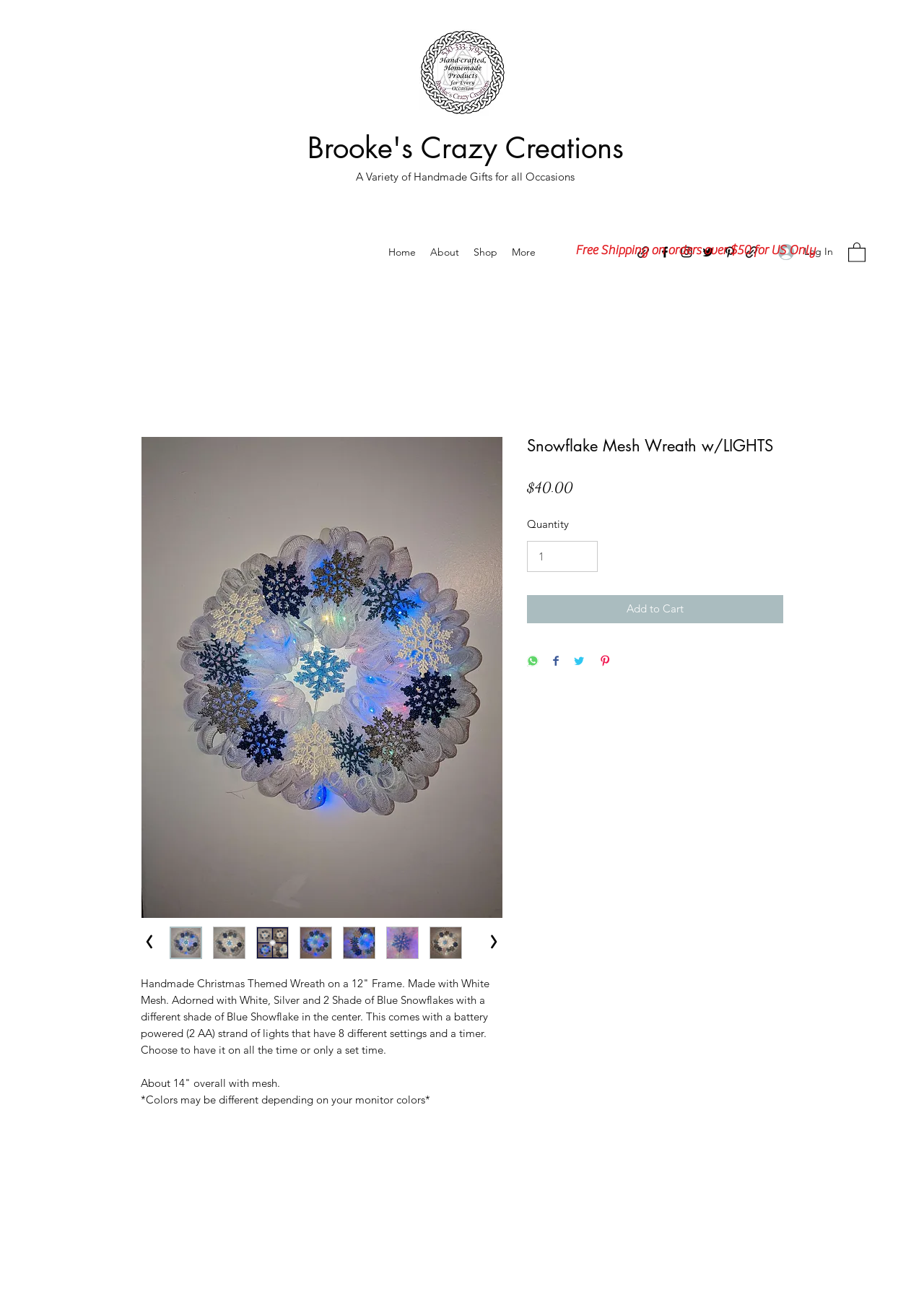Identify the bounding box coordinates for the element you need to click to achieve the following task: "Add the product to cart". The coordinates must be four float values ranging from 0 to 1, formatted as [left, top, right, bottom].

[0.57, 0.461, 0.848, 0.482]